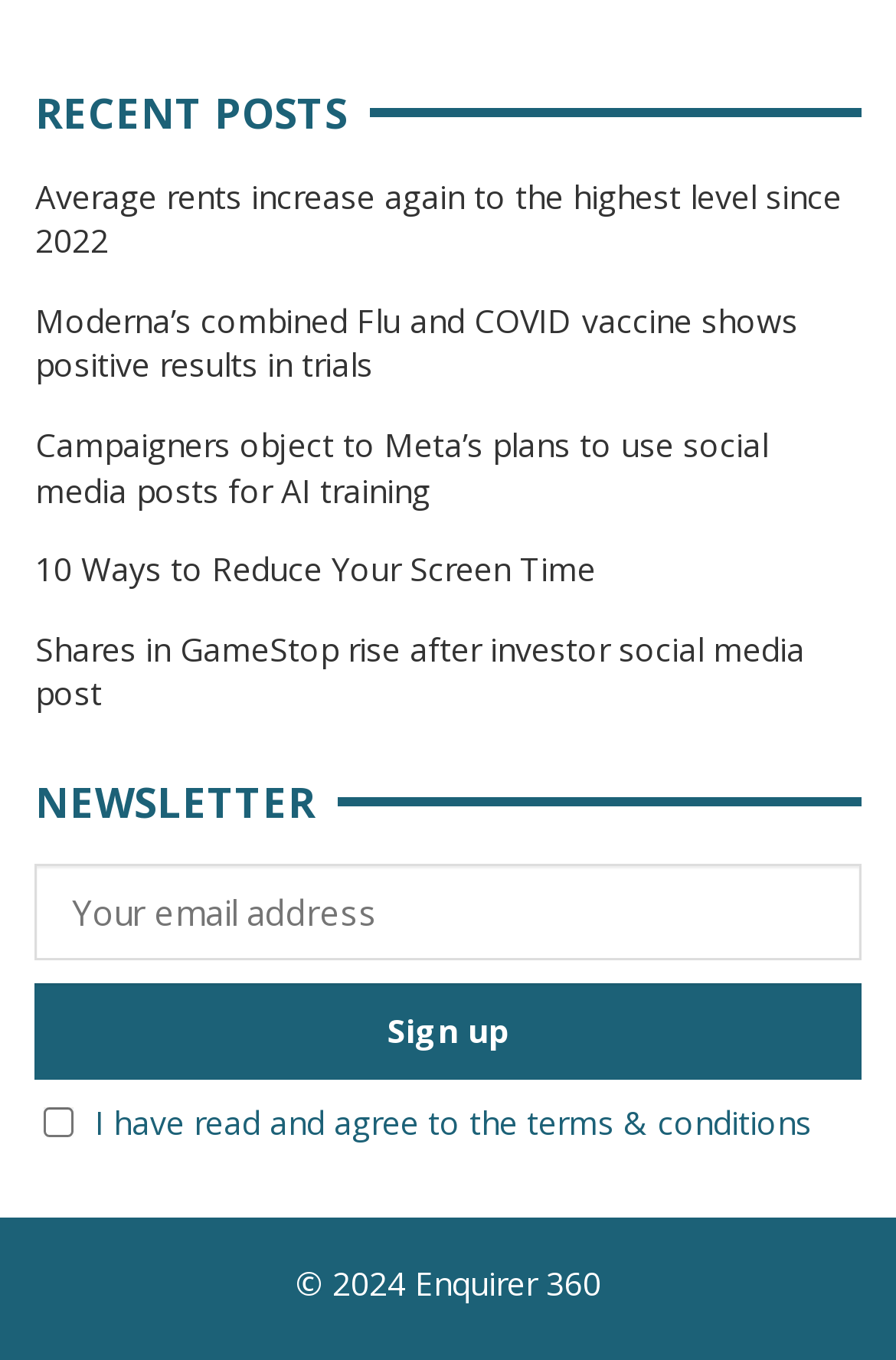Locate the bounding box coordinates of the clickable region to complete the following instruction: "Subscribe to the newsletter."

[0.039, 0.635, 0.961, 0.706]